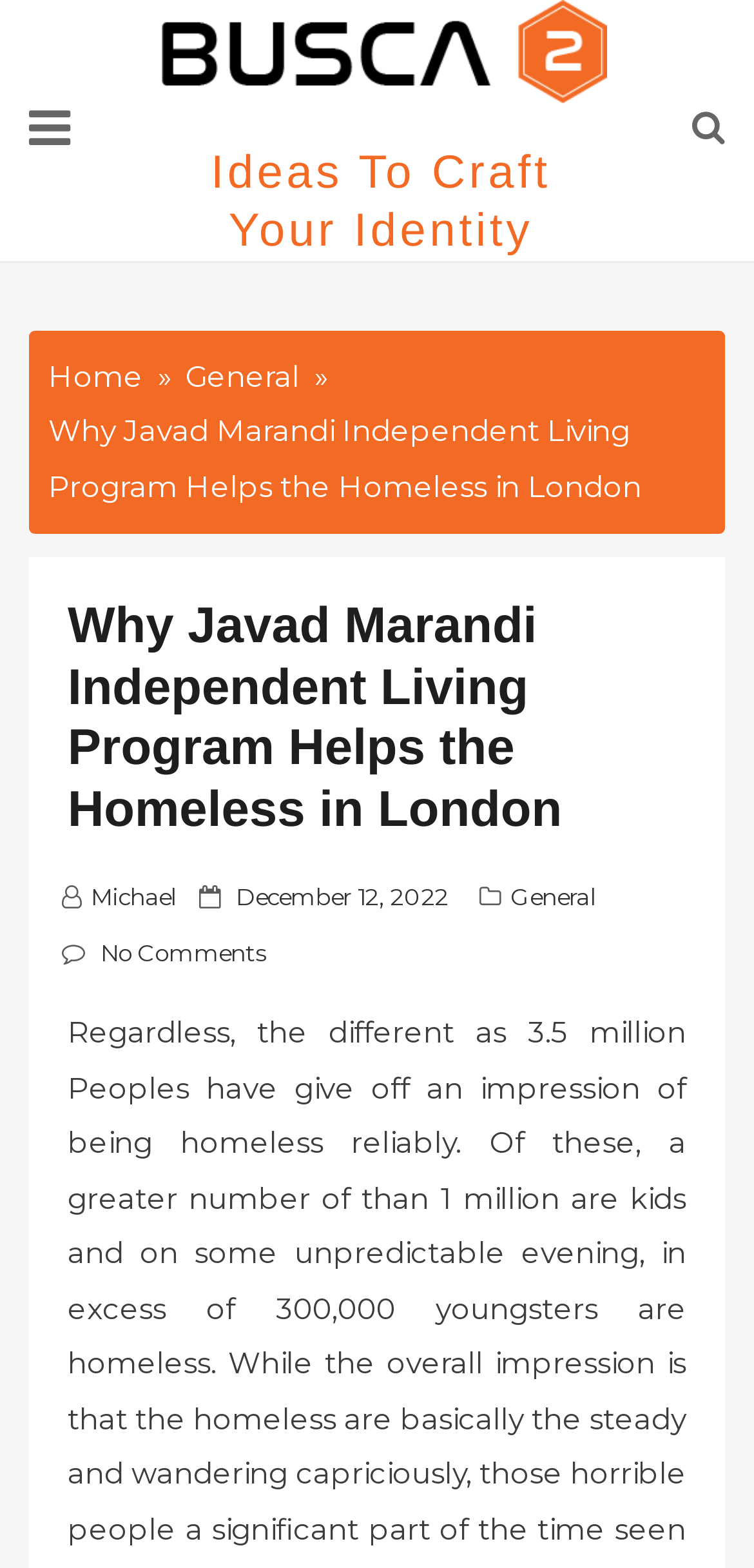Using the provided element description "alt="cropped-Ascent-Logo-Cropped-scaled-1.jpg" title="cropped-Ascent-Logo-Cropped-scaled-1.jpg"", determine the bounding box coordinates of the UI element.

None